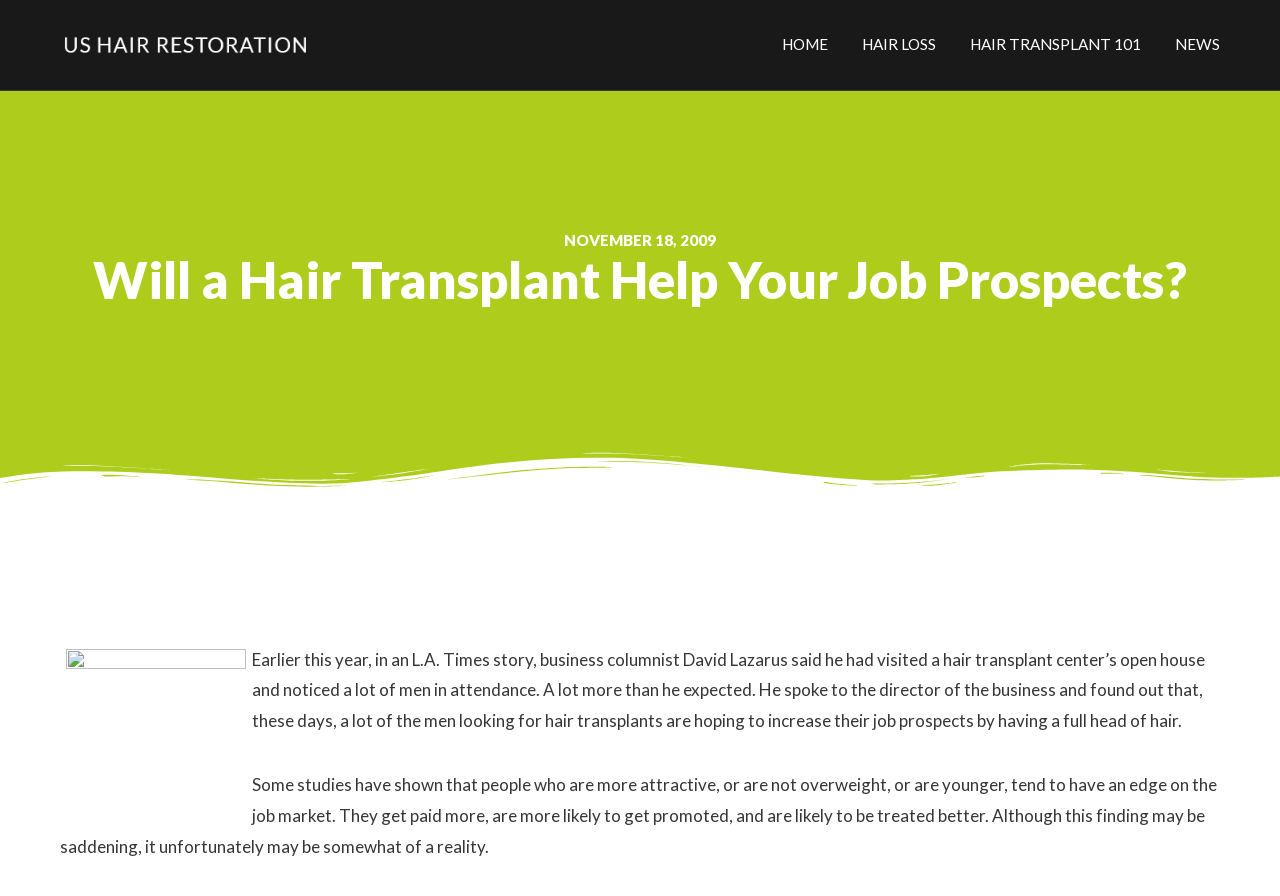What is a potential advantage of being attractive in the job market? From the image, respond with a single word or brief phrase.

Getting paid more